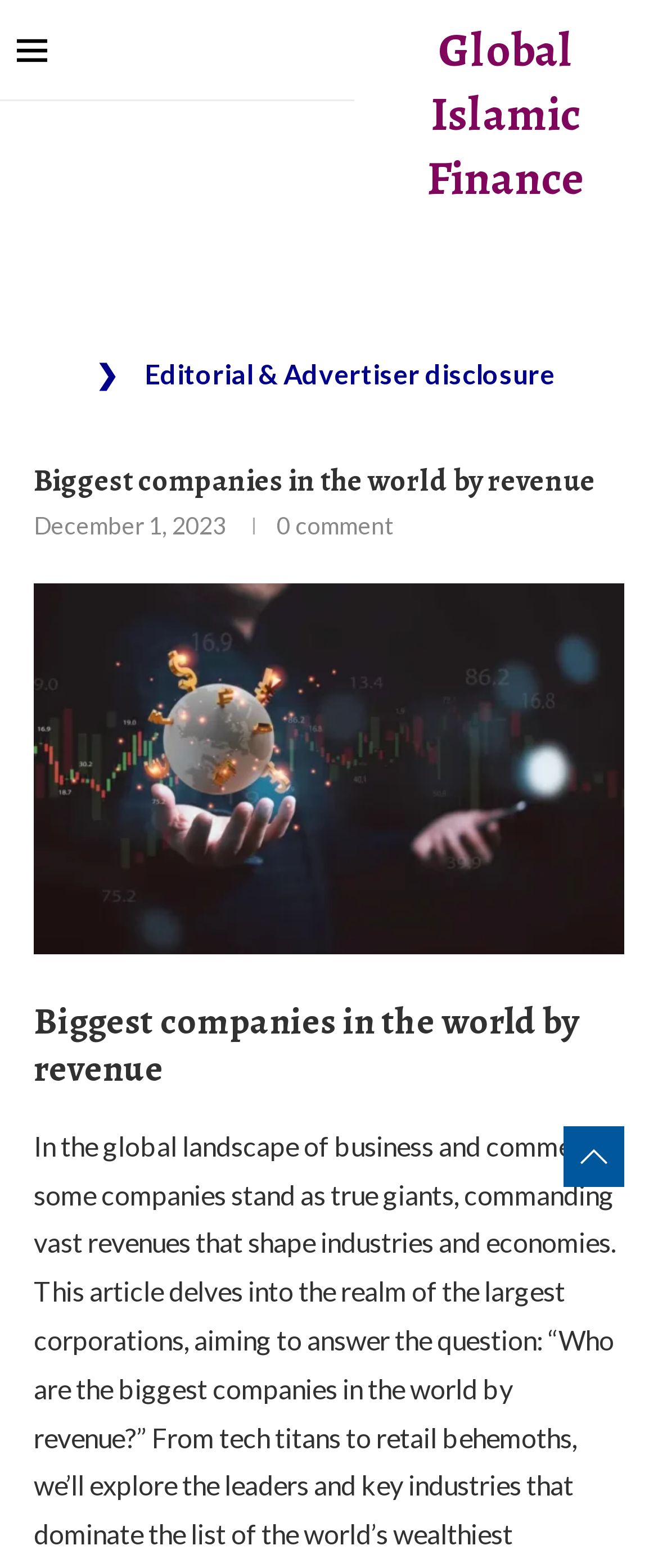What is the date of the article? Refer to the image and provide a one-word or short phrase answer.

December 1, 2023